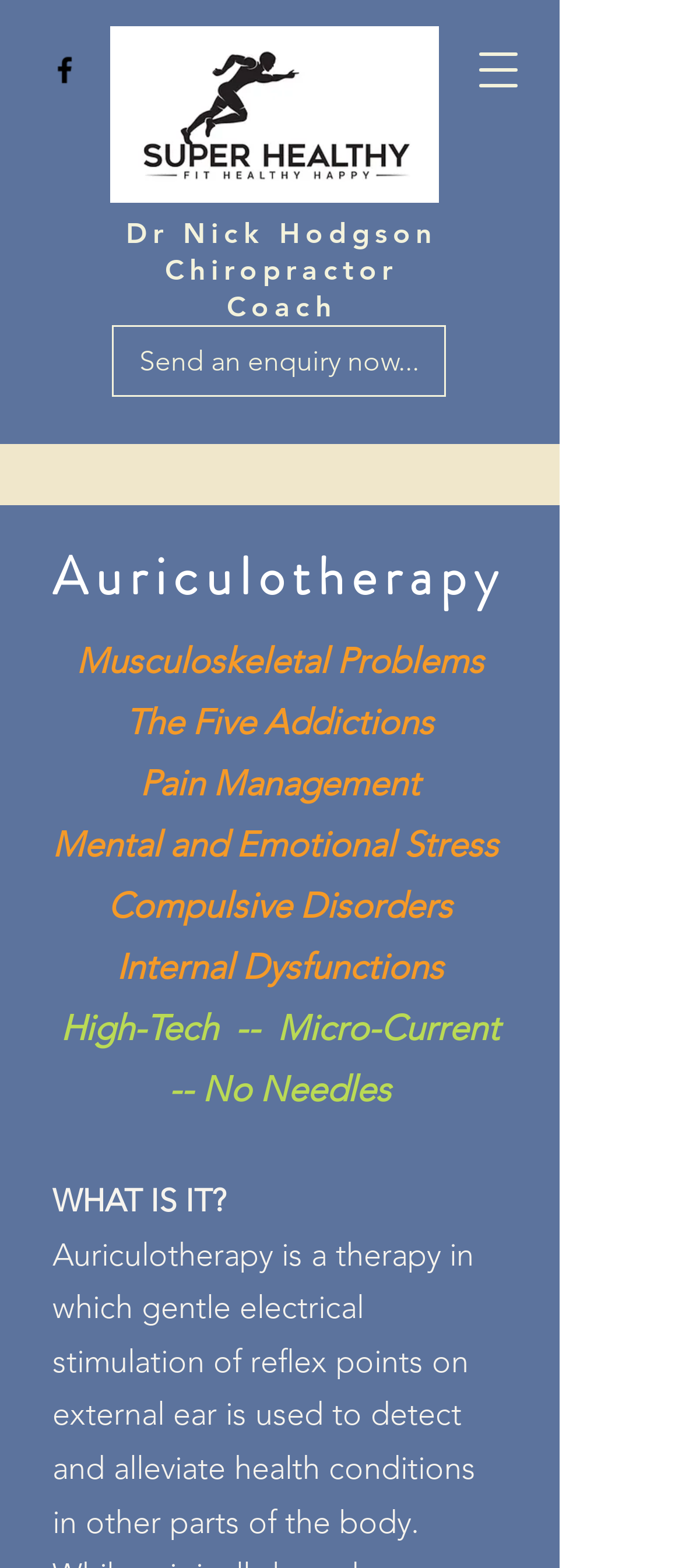Please determine the headline of the webpage and provide its content.

Dr Nick Hodgson